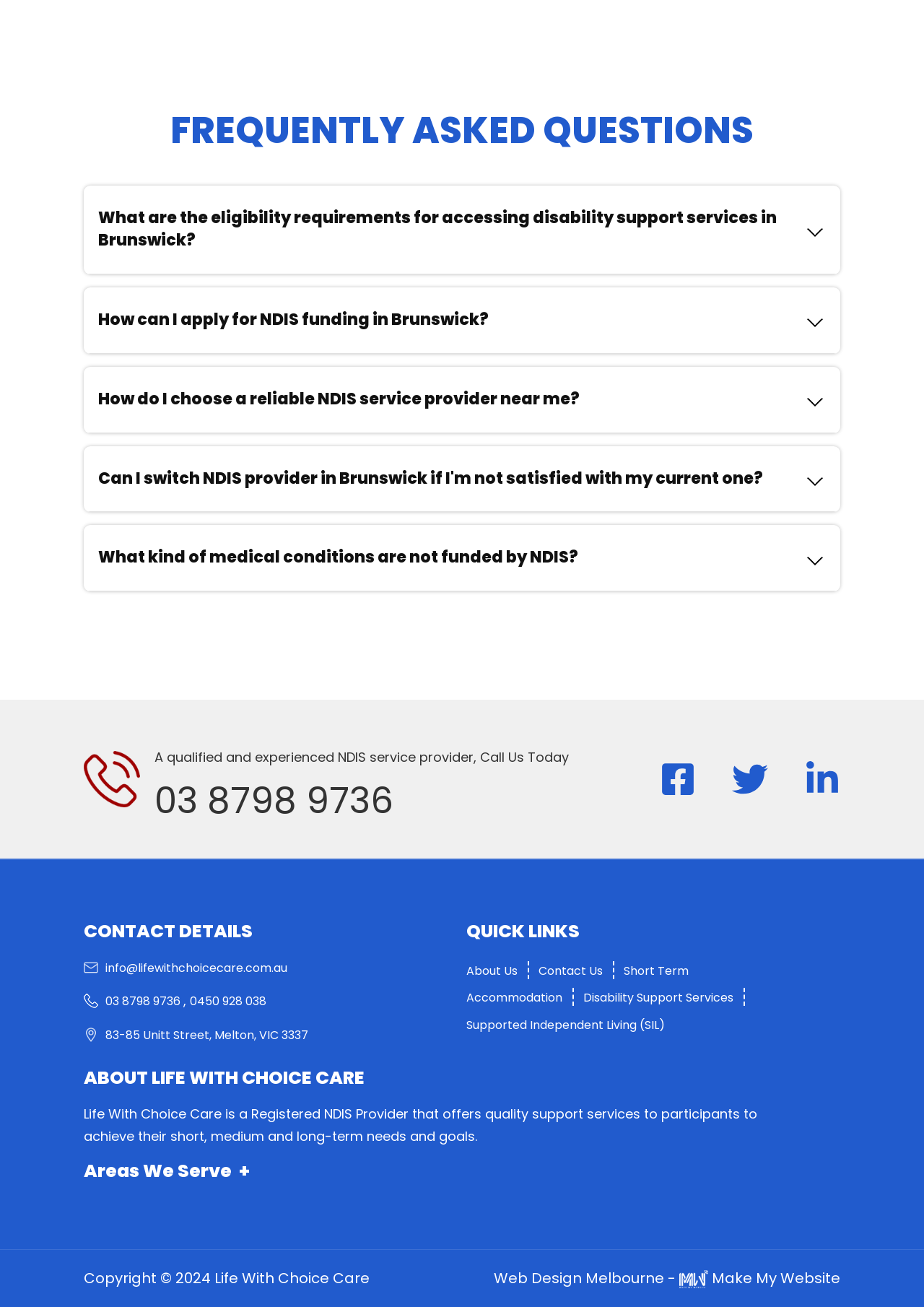What kind of medical conditions are not funded by NDIS?
Observe the image and answer the question with a one-word or short phrase response.

Temporary or likely to improve with time, not permanent and do not have a significant impact